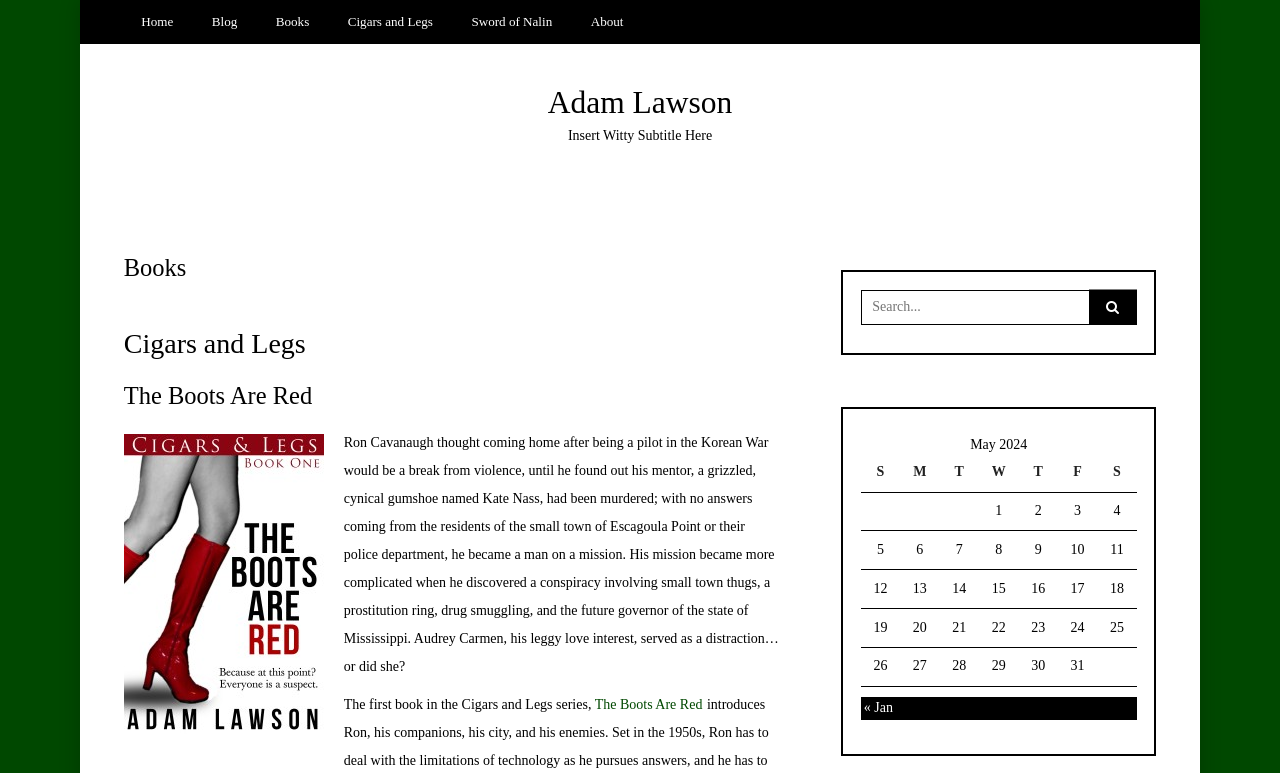Respond to the following question with a brief word or phrase:
What is the current month displayed in the calendar?

May 2024